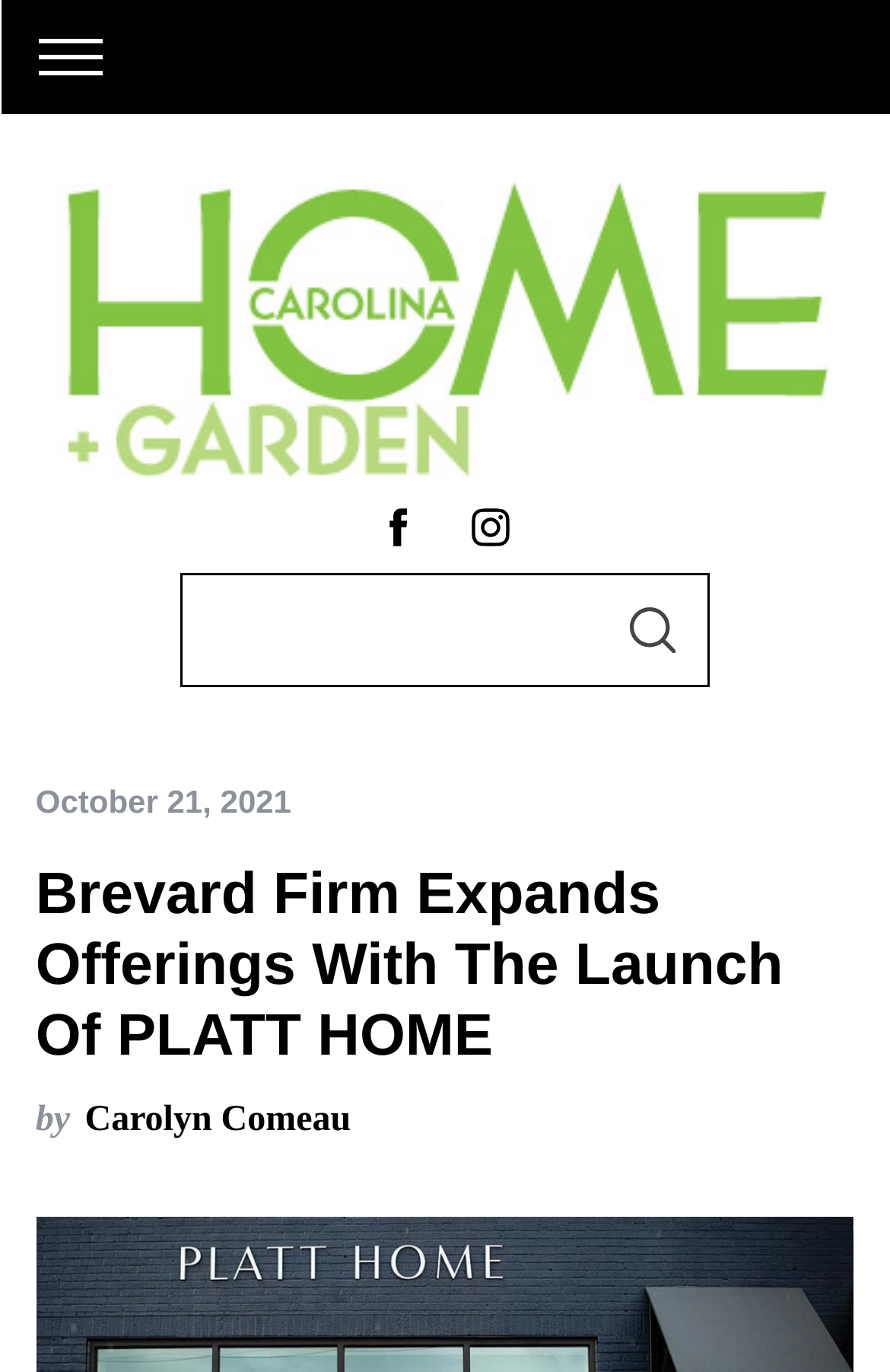Analyze the image and deliver a detailed answer to the question: What is the name of the magazine?

I found the name of the magazine by looking at the link element at the top of the webpage, which contains the text 'Carolina Home + Garden magazine'.